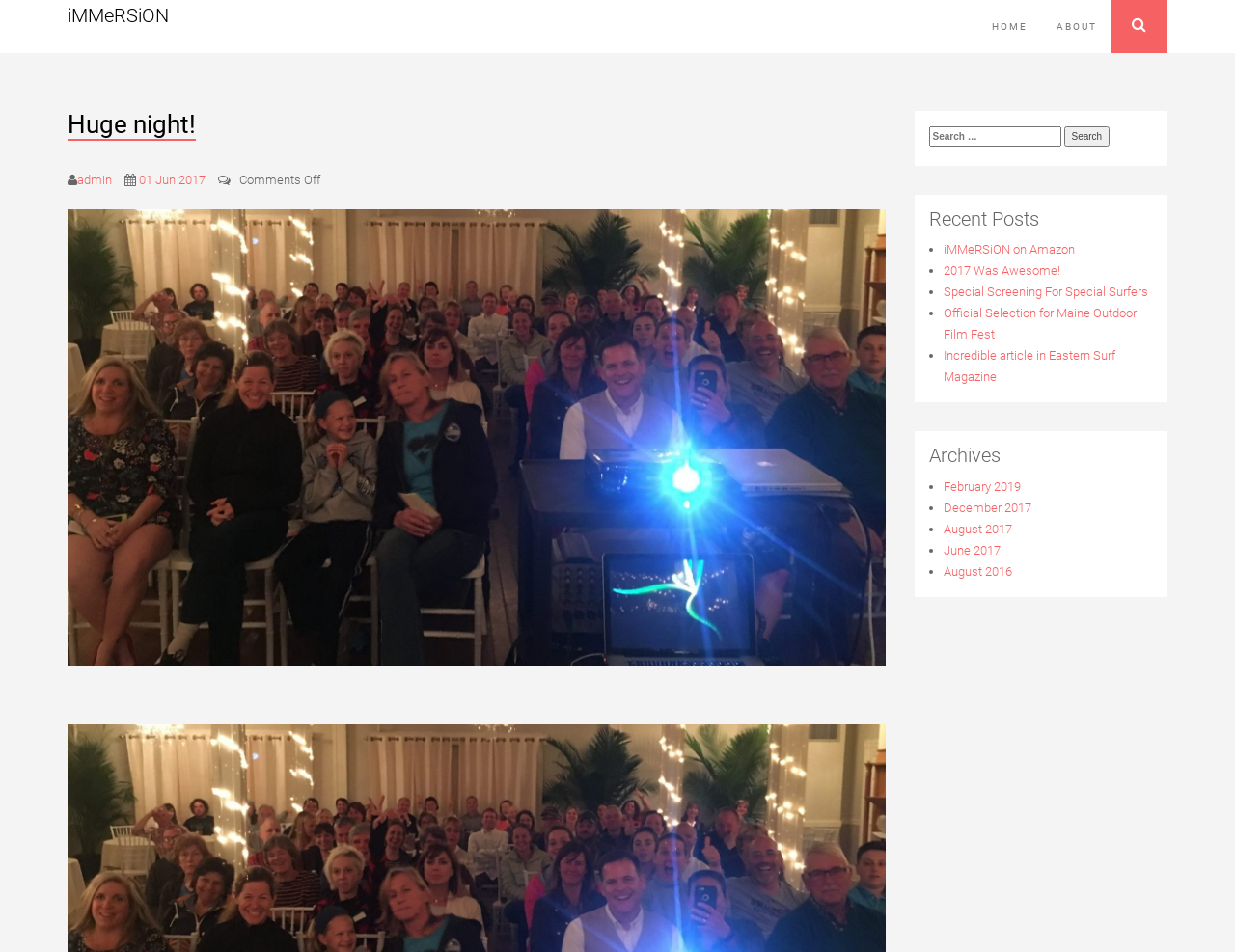With reference to the image, please provide a detailed answer to the following question: What is the name of the website?

The name of the website can be found in the top-left corner of the webpage, where it is written as a heading 'iMMeRSiON'.